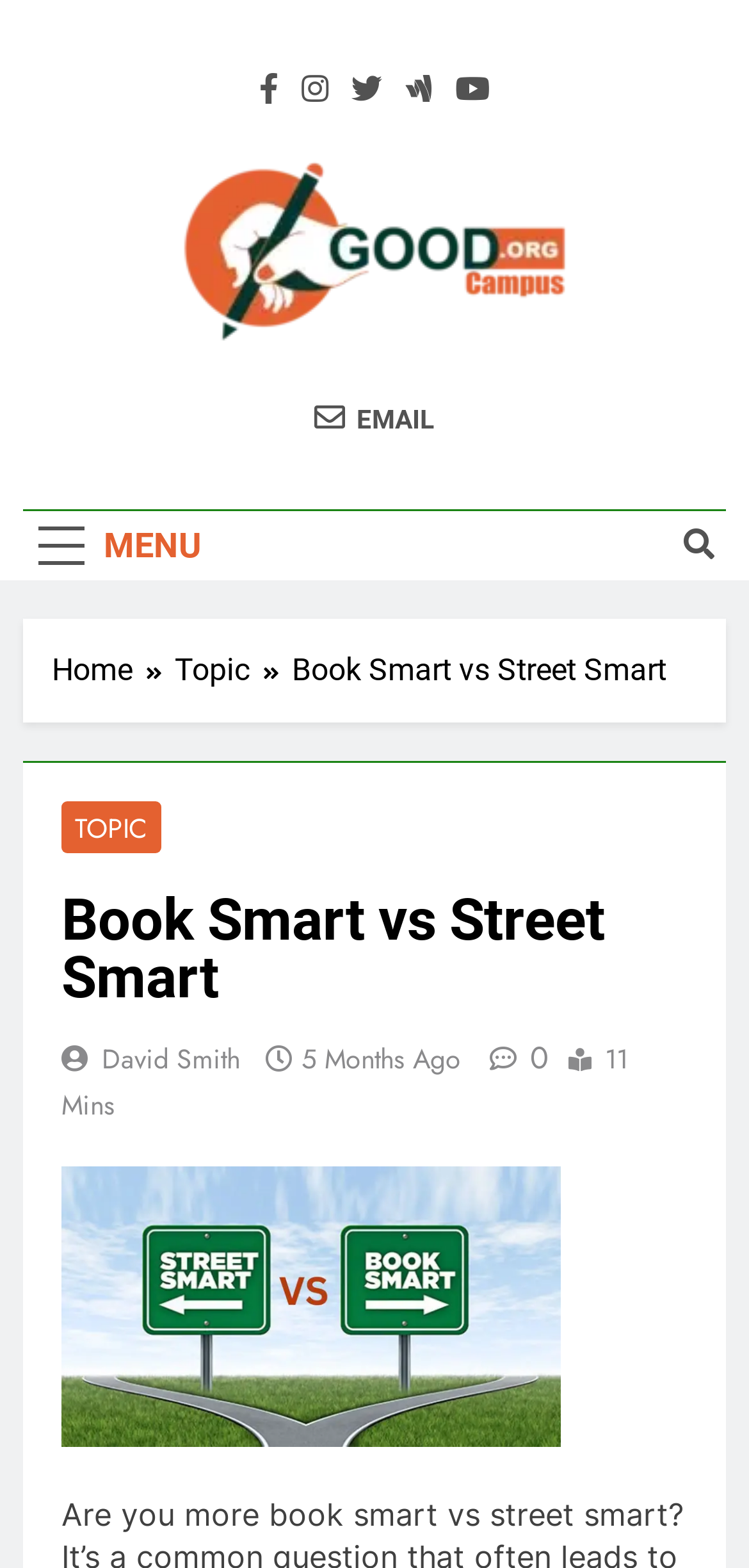Your task is to find and give the main heading text of the webpage.

Book Smart vs Street Smart